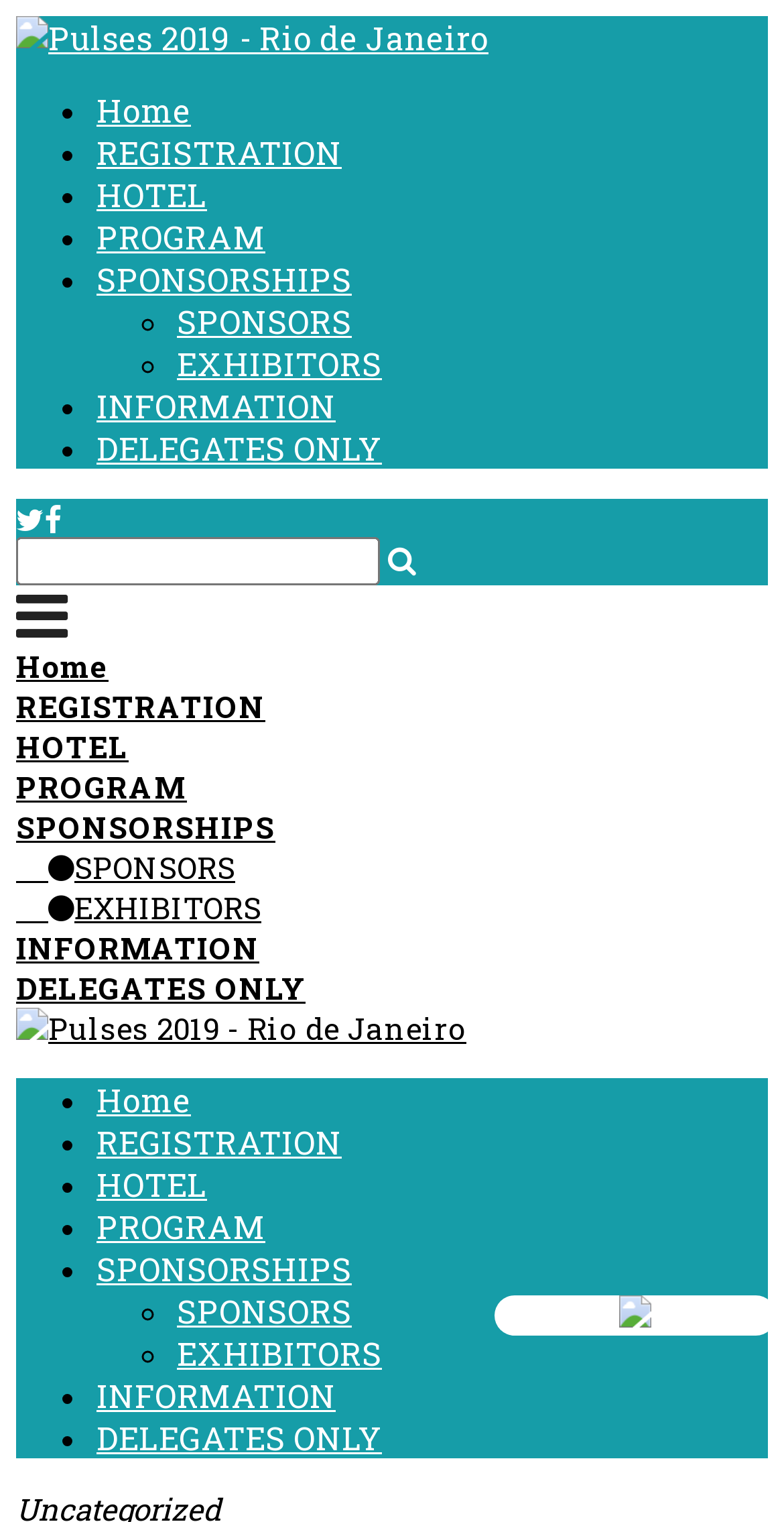Specify the bounding box coordinates of the area to click in order to follow the given instruction: "register for the event."

[0.123, 0.086, 0.436, 0.114]